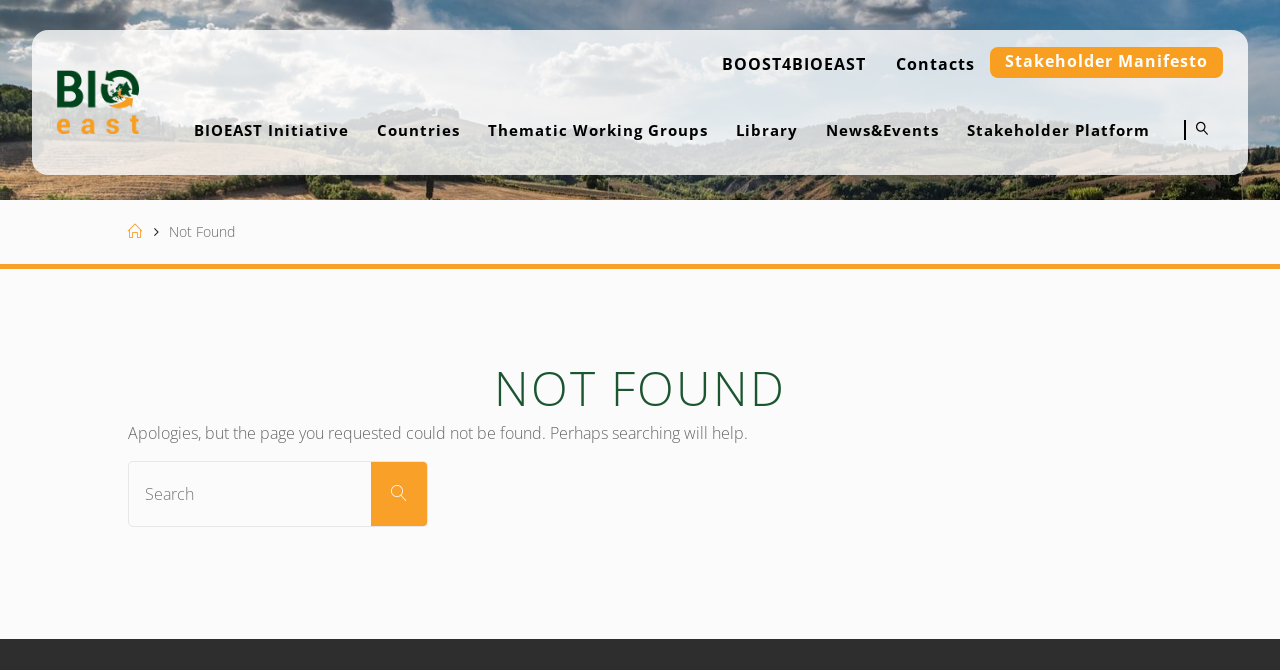Locate the bounding box coordinates of the clickable region to complete the following instruction: "search for something."

[0.101, 0.689, 0.334, 0.785]